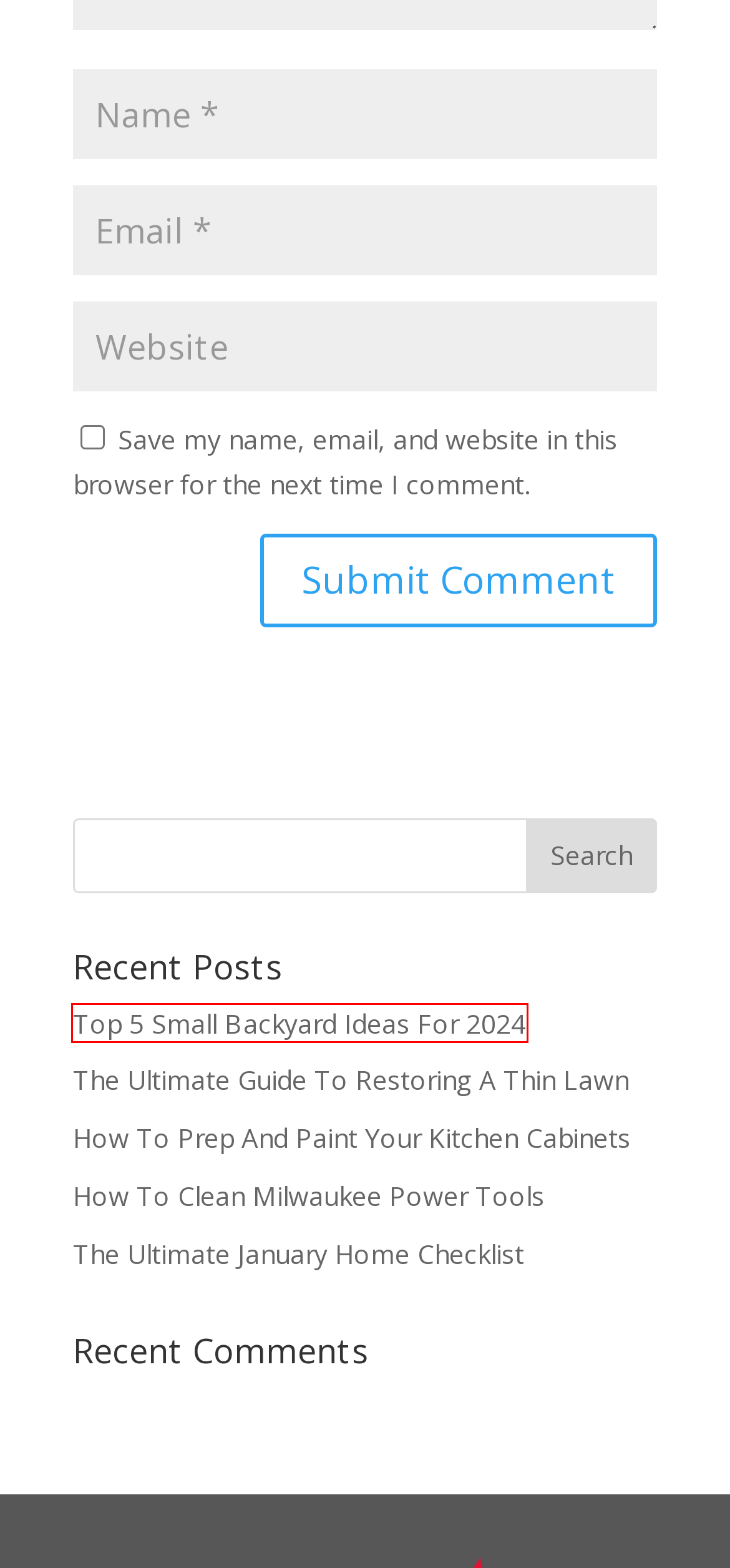You have a screenshot showing a webpage with a red bounding box around a UI element. Choose the webpage description that best matches the new page after clicking the highlighted element. Here are the options:
A. Top 5 Small Backyard Ideas For 2024 | Johnsons Ace Hardware
B. The Ultimate January Home Checklist | Johnsons Ace Hardware
C. Tips | Johnsons Ace Hardware
D. The Ultimate Guide To Restoring A Thin Lawn | Johnsons Ace Hardware
E. Johnsons Ace Hardware - Pittsburgh, PA
F. How To Prep And Paint Your Kitchen Cabinets | Johnsons Ace Hardware
G. Home Improvement Blog | Johnsons Ace Hardware
H. Content Team | Johnsons Ace Hardware

A